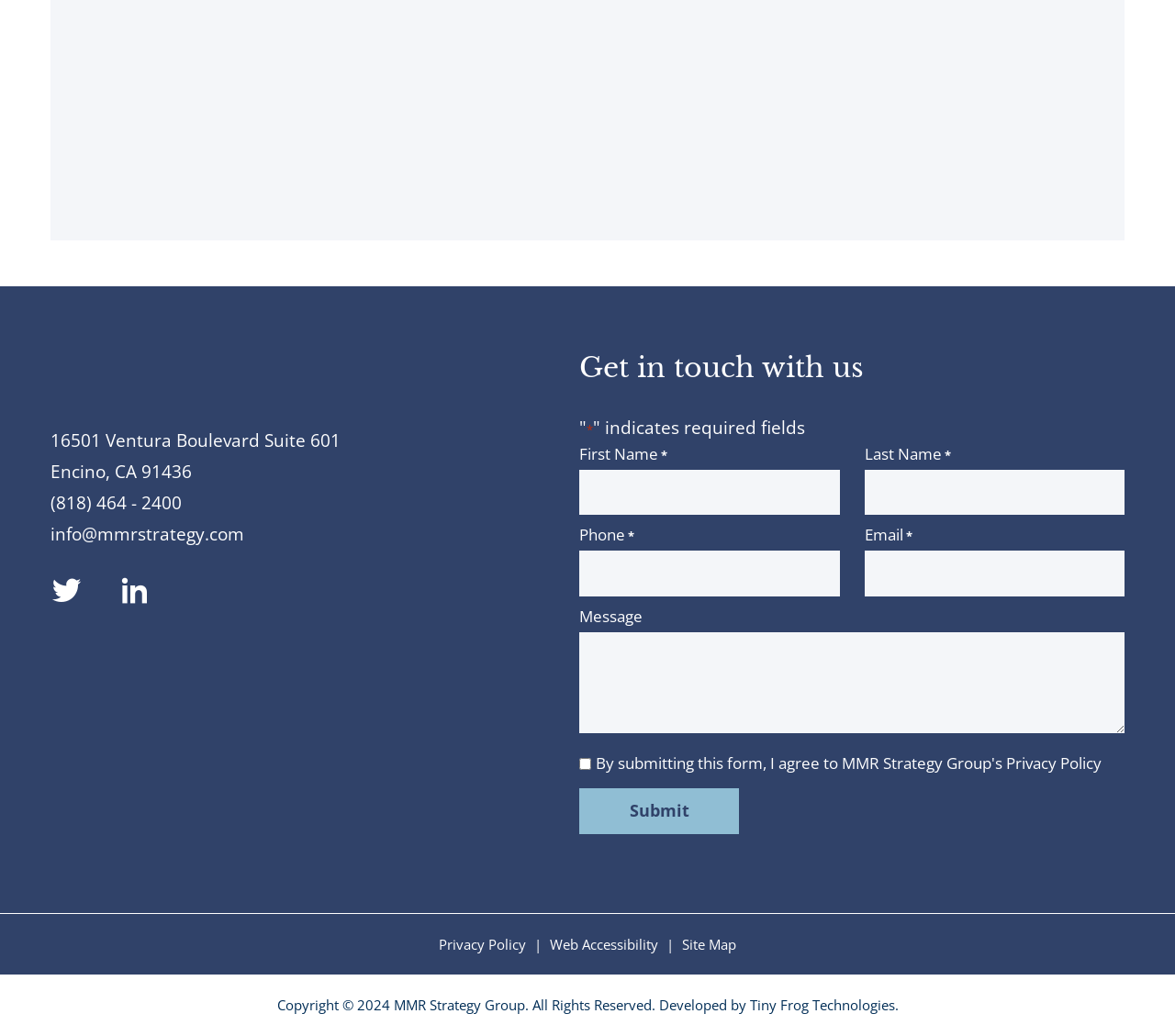Locate the bounding box coordinates of the area you need to click to fulfill this instruction: 'Submit the form'. The coordinates must be in the form of four float numbers ranging from 0 to 1: [left, top, right, bottom].

[0.493, 0.761, 0.629, 0.805]